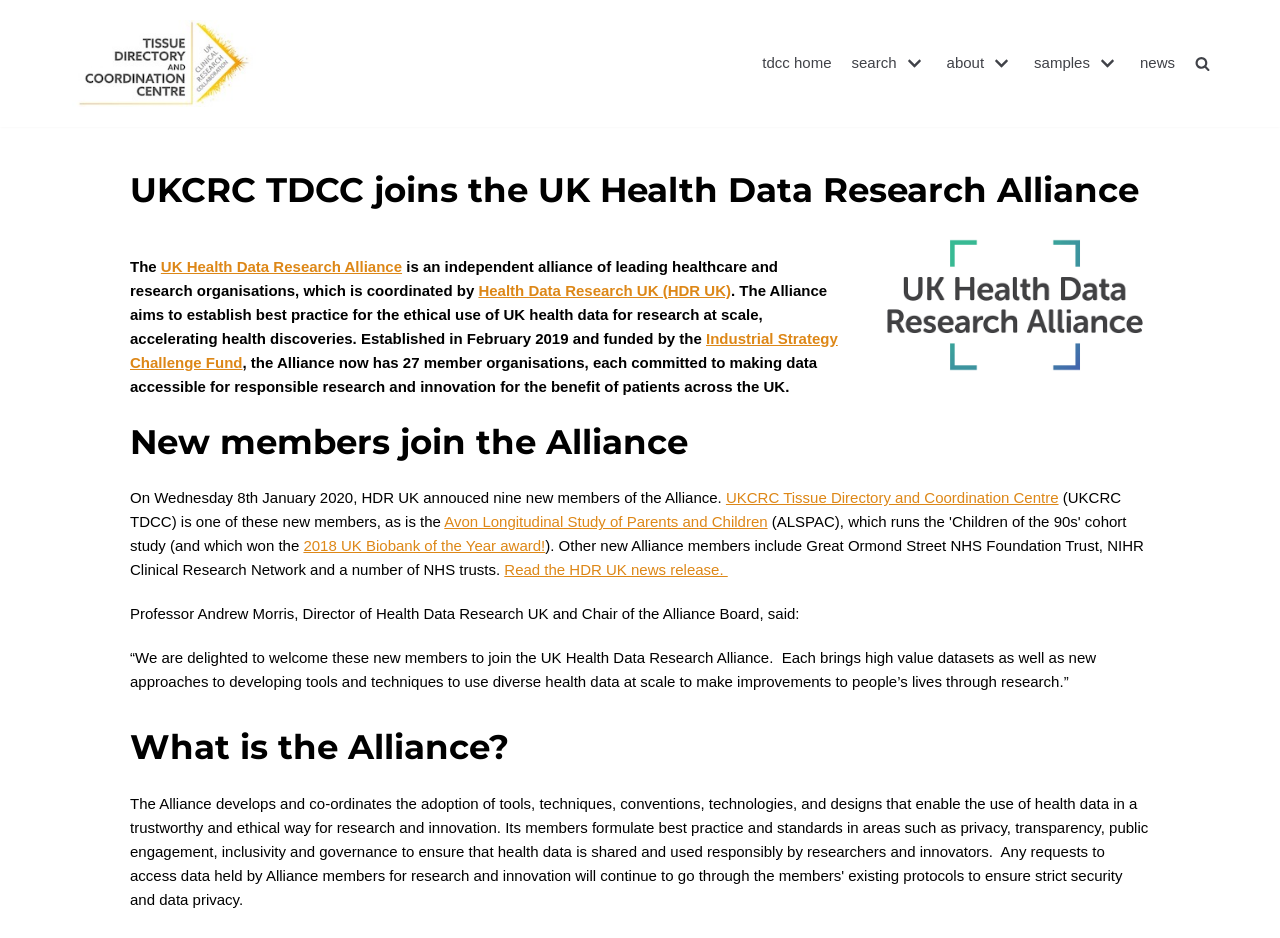Detail the webpage's structure and highlights in your description.

The webpage is about the UKCRC TDCC joining the UK Health Data Research Alliance. At the top, there is a link to "Skip to content" and the UKCRC Tissue Directory and Coordination Centre's logo, which is an image. Below this, there is a navigation menu with links to "tdcc home", "search", "about", "samples", and "news", each accompanied by a small image.

The main content of the page is divided into sections. The first section has a heading "UKCRC TDCC joins the UK Health Data Research Alliance" and describes the Alliance as an independent alliance of leading healthcare and research organisations. The text explains the Alliance's aim to establish best practice for the ethical use of UK health data for research at scale, accelerating health discoveries.

Below this, there is an image of the UKHDRA Logo. The next section has a heading "New members join the Alliance" and announces that nine new members, including the UKCRC TDCC, have joined the Alliance. The text lists some of the new members, including the Avon Longitudinal Study of Parents and Children, and mentions that they bring high-value datasets and new approaches to developing tools and techniques.

Further down, there is a quote from Professor Andrew Morris, Director of Health Data Research UK and Chair of the Alliance Board, welcoming the new members. The final section has a heading "What is the Alliance?" but its content is not described in the provided accessibility tree.